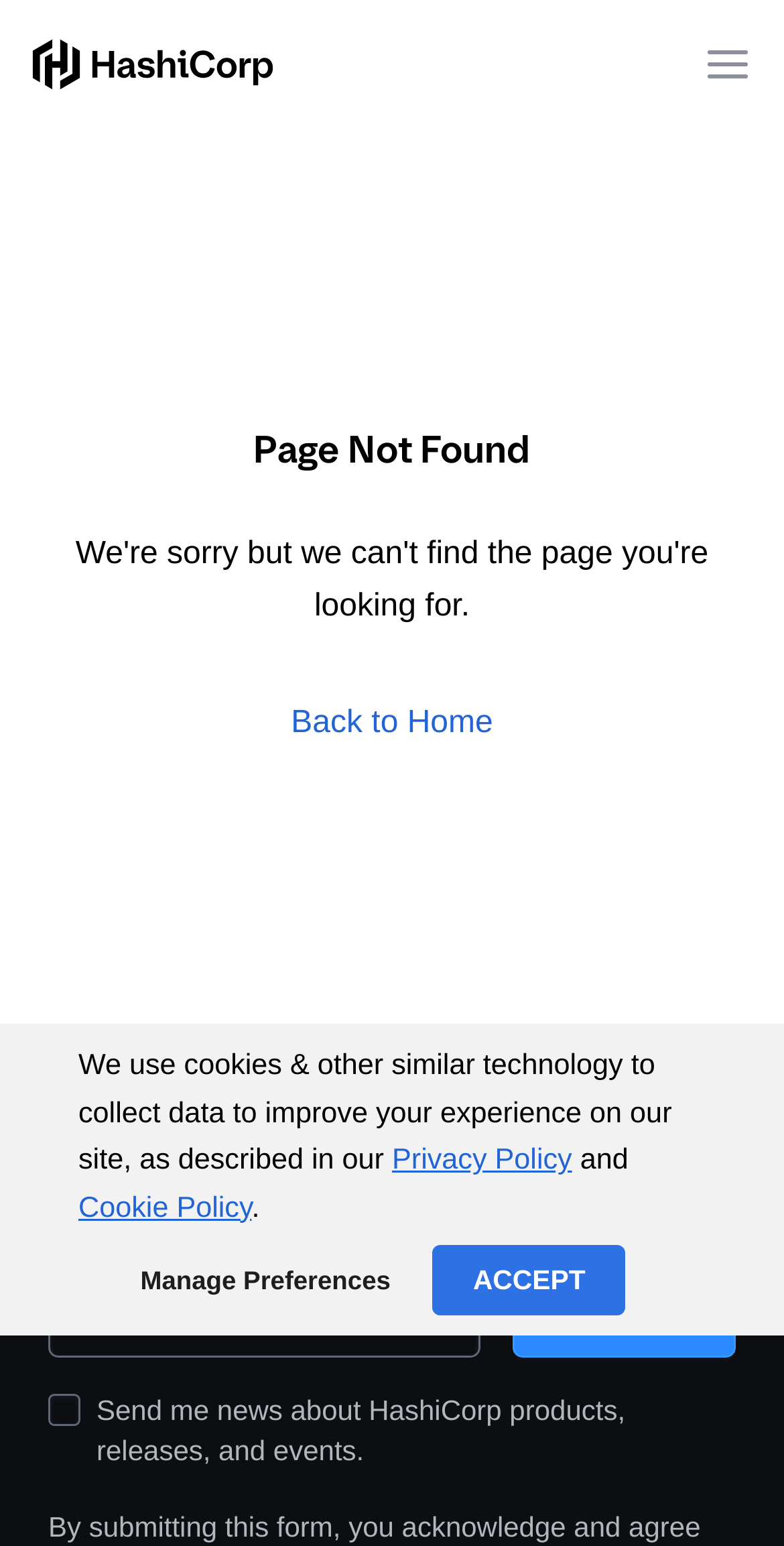What is the alternative to the 'Back to Home' link?
Make sure to answer the question with a detailed and comprehensive explanation.

The 'HashiCorp logo' is a link element located at the top left corner of the webpage, which is likely an alternative way to navigate back to the home page, similar to the 'Back to Home' link.